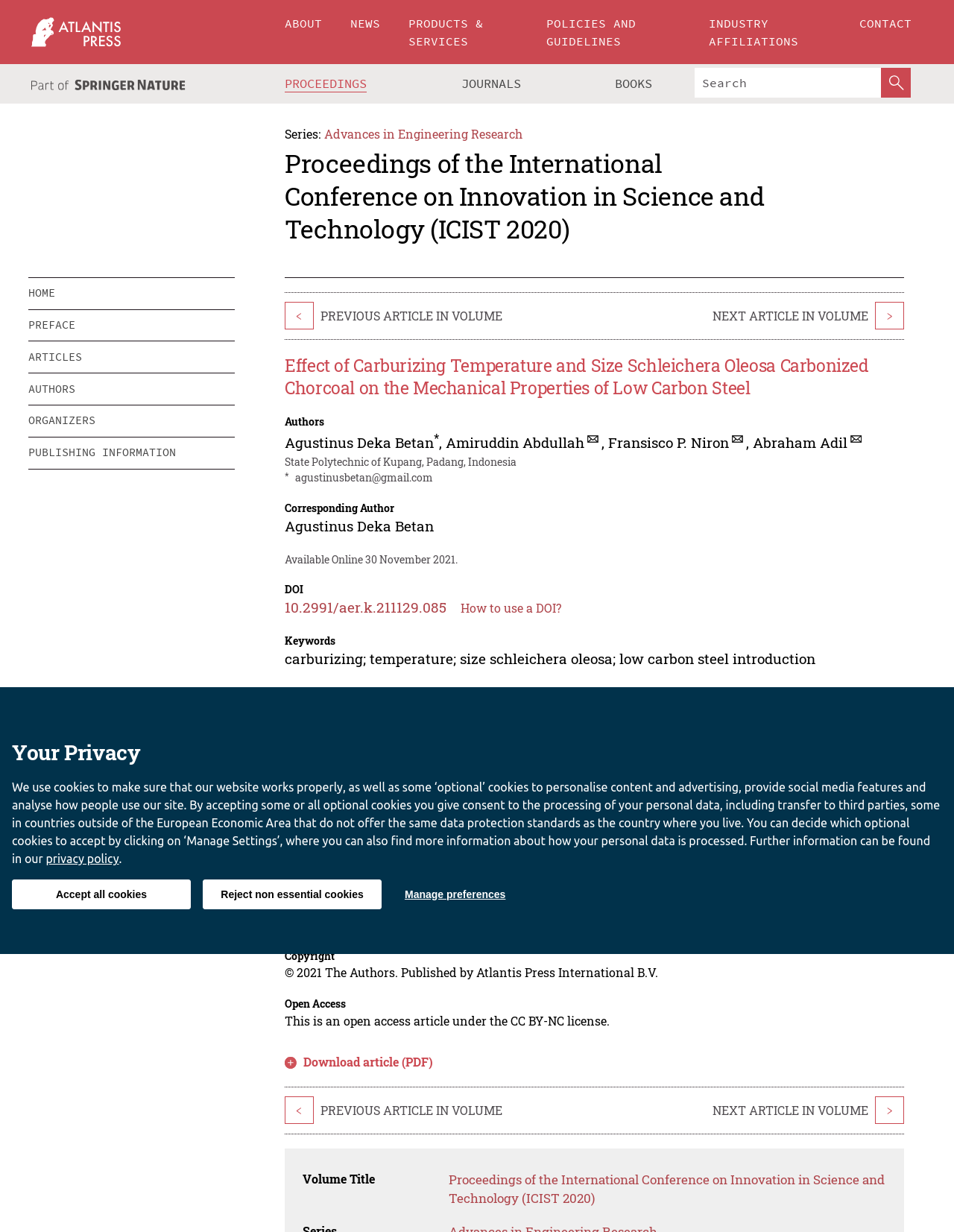Please examine the image and answer the question with a detailed explanation:
What is the purpose of using schleichera oleosa wood charcoal in the carburizing process?

According to the webpage, rough and smooth sizes of schleichera oleosa wood charcoal are used in the carburizing process to diffuse into low carbon steel surface, which improves the mechanical properties of the metal.